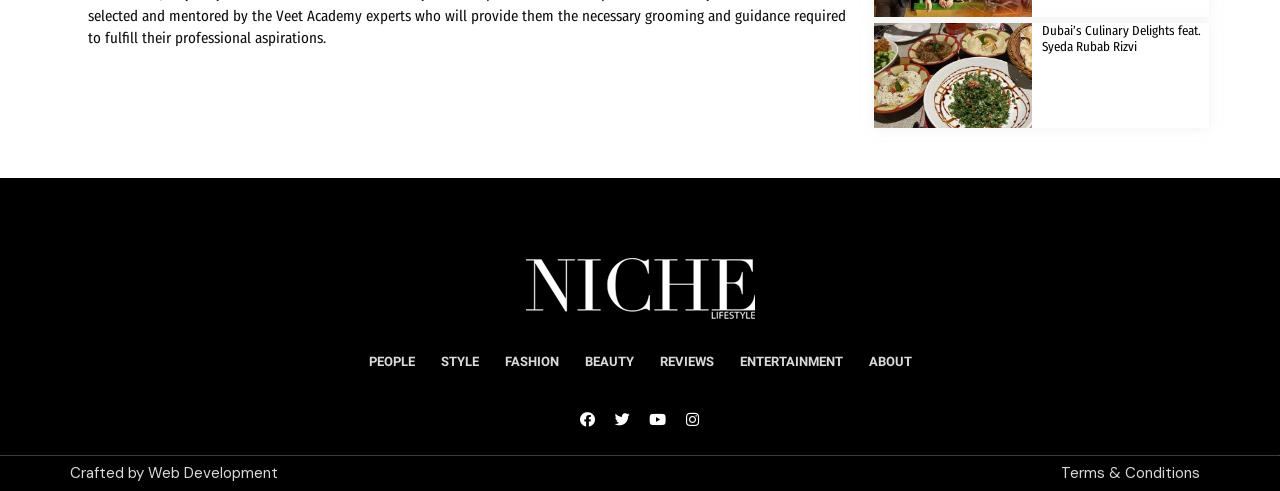Please determine the bounding box coordinates of the section I need to click to accomplish this instruction: "Visit the PEOPLE page".

[0.278, 0.689, 0.334, 0.783]